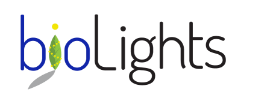Provide a brief response in the form of a single word or phrase:
What does the green accent in the logo suggest?

Eco-friendly approach